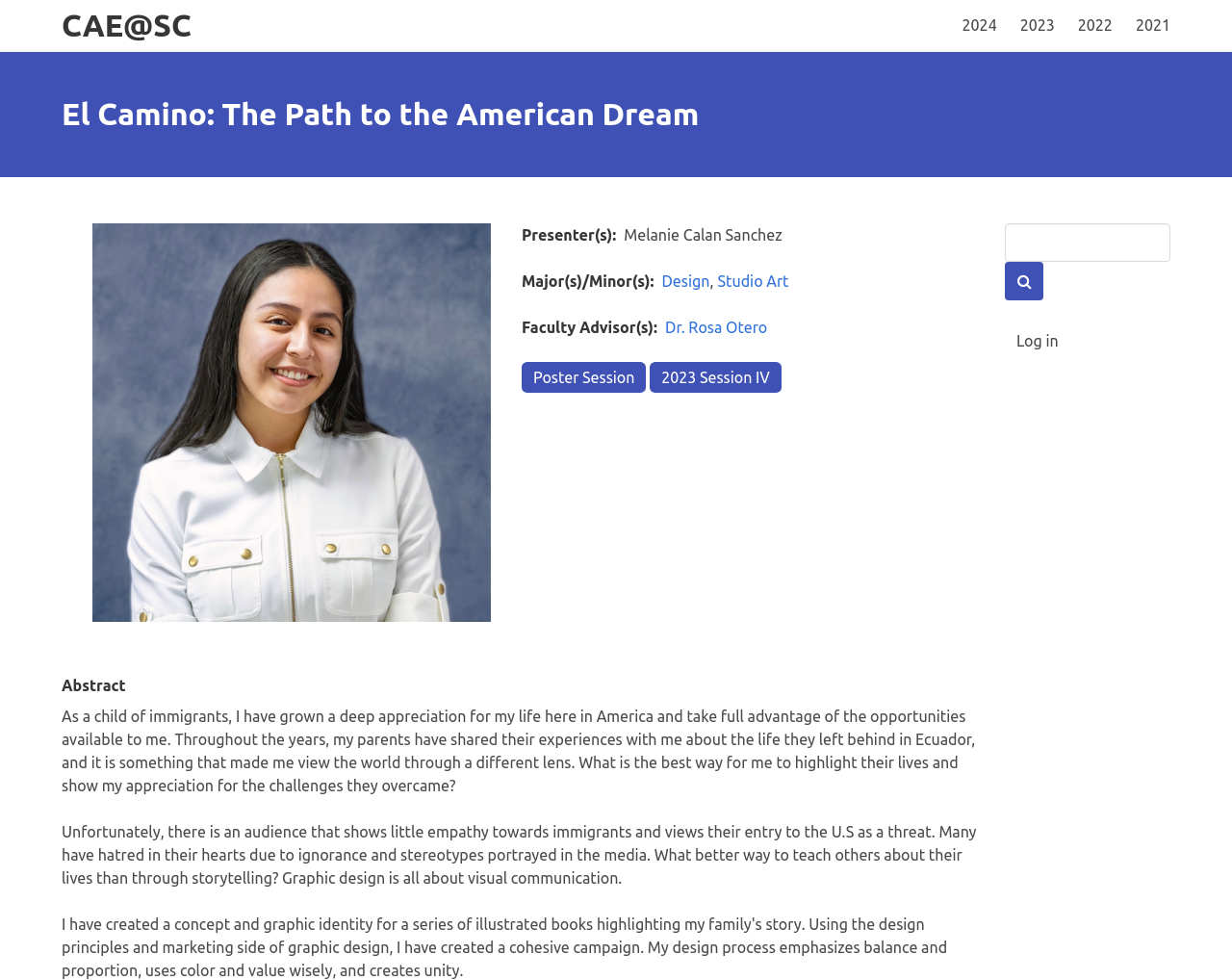Detail the various sections and features present on the webpage.

The webpage is about "El Camino: The Path to the American Dream" and is related to CAE@SC. At the top-left corner, there is a link to "Skip to main content". Next to it, there is a link to "CAE@SC". On the top-right corner, there is a main navigation menu with links to different years, including 2024, 2023, 2022, and 2021.

Below the navigation menu, there is a heading that reads "El Camino: The Path to the American Dream". Underneath this heading, there is a figure with an image of Melanie Calan. To the right of the image, there are several lines of text, including "Presenter(s): Melanie Calan Sanchez", "Major(s)/Minor(s): Design, Studio Art", and "Faculty Advisor(s): Dr. Rosa Otero". There are also links to "Poster Session" and "2023 Session IV".

Further down the page, there is an abstract section that starts with the text "As a child of immigrants, I have grown a deep appreciation for my life here in America...". The abstract is a personal reflection on the author's experiences and their appreciation for their parents' sacrifices. It also touches on the importance of storytelling and visual communication in promoting empathy and understanding towards immigrants.

On the right side of the page, there is a section with a heading "Keywords" and a search box where users can input keywords. There is also a button with a magnifying glass icon. Below this section, there is a user account menu with a link to "Log in".